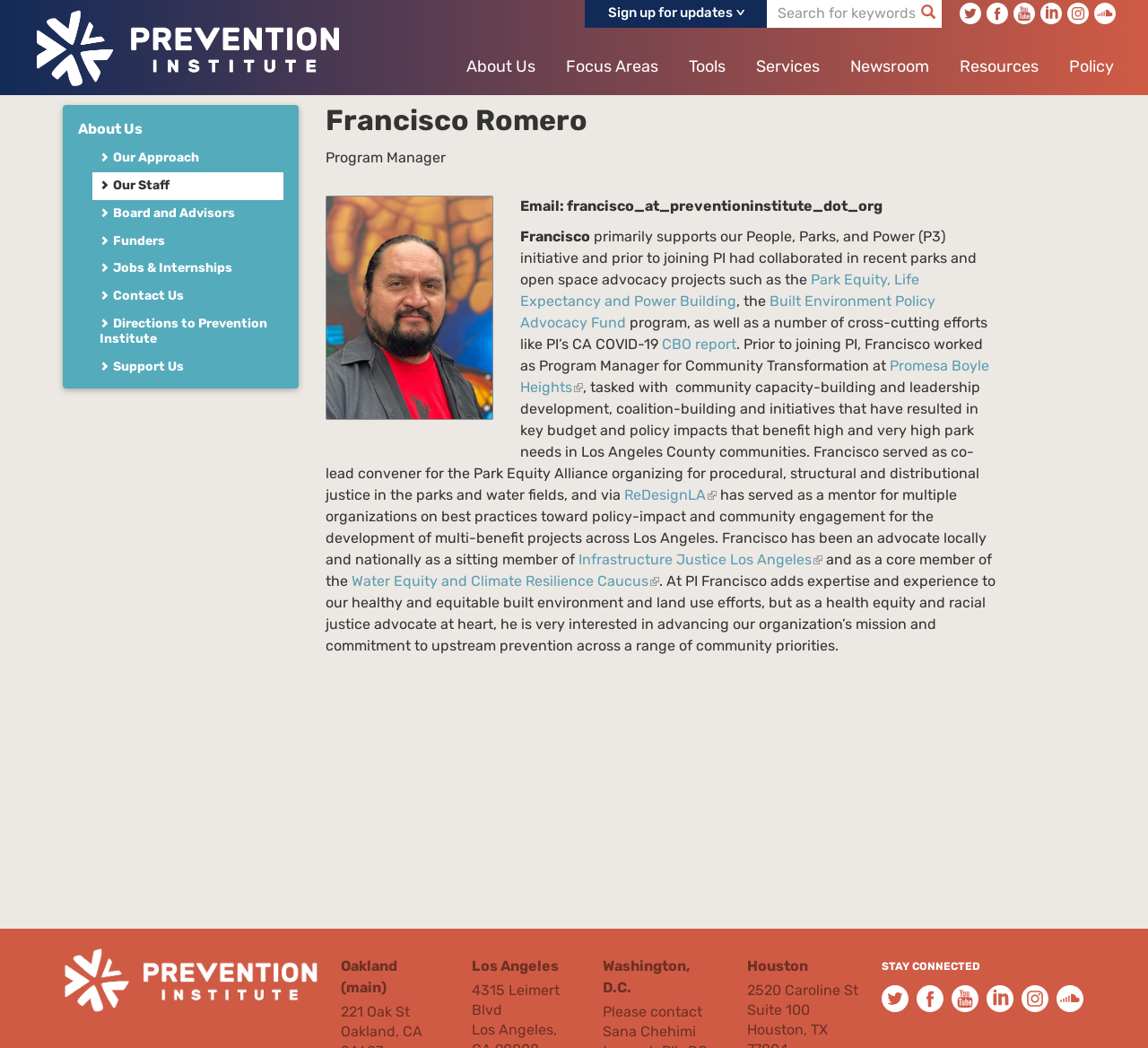Please find the bounding box coordinates of the element that must be clicked to perform the given instruction: "Follow Prevention Institute on Twitter". The coordinates should be four float numbers from 0 to 1, i.e., [left, top, right, bottom].

[0.836, 0.003, 0.855, 0.023]